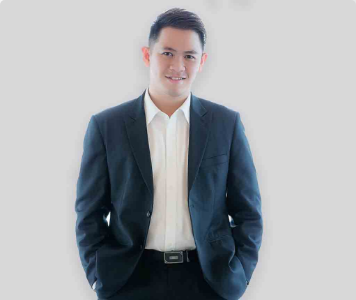What is the person's posture?
Please provide a comprehensive and detailed answer to the question.

The person is standing confidently with a relaxed posture, which conveys a sense of approachability and expertise, suggesting that they are comfortable and confident in their professional setting.